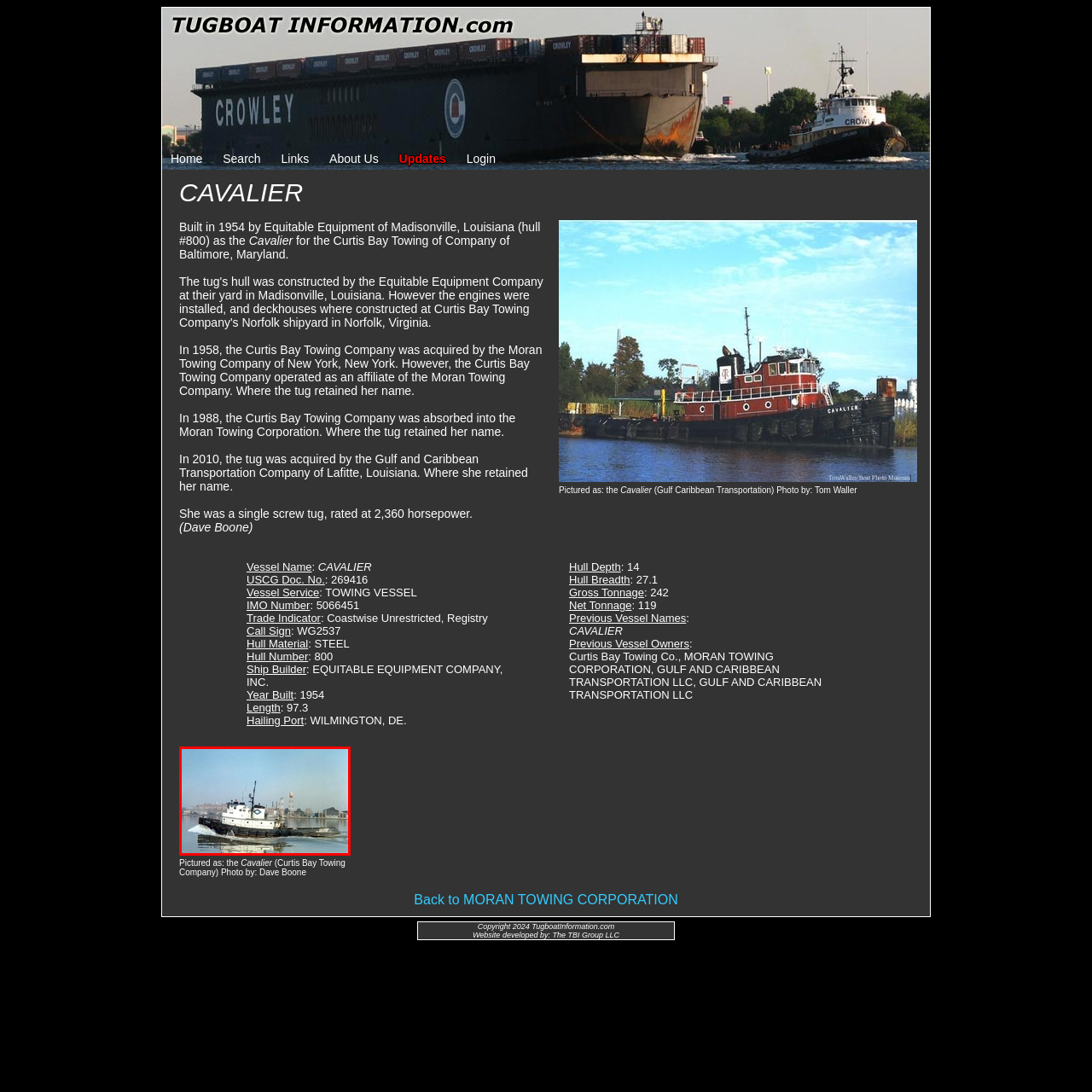View the portion of the image within the red bounding box and answer this question using a single word or phrase:
Who contributed the image of the CAVALIER?

Dave Boone